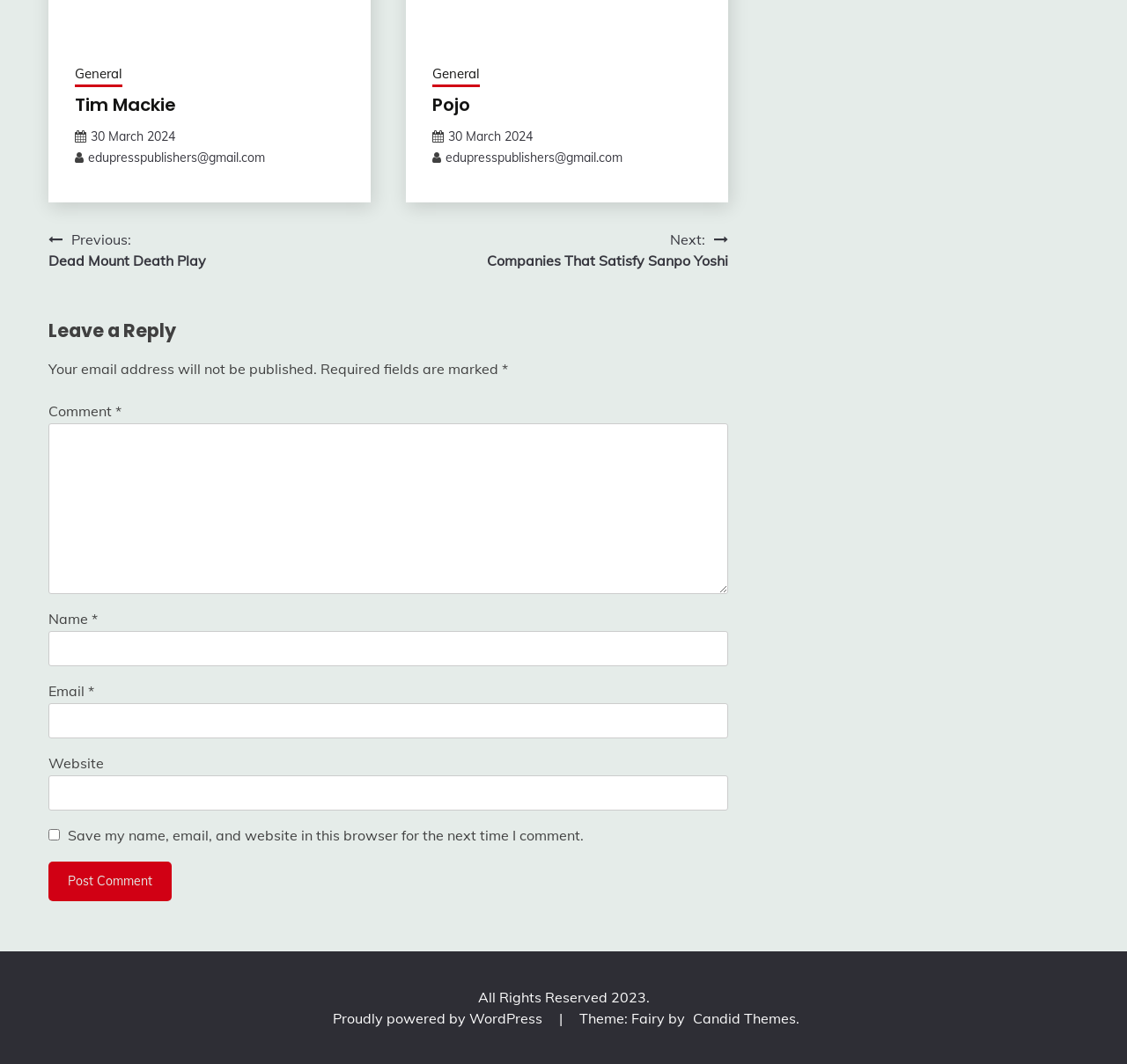Find the bounding box coordinates of the area that needs to be clicked in order to achieve the following instruction: "Click on the 'General' link". The coordinates should be specified as four float numbers between 0 and 1, i.e., [left, top, right, bottom].

[0.066, 0.06, 0.109, 0.082]